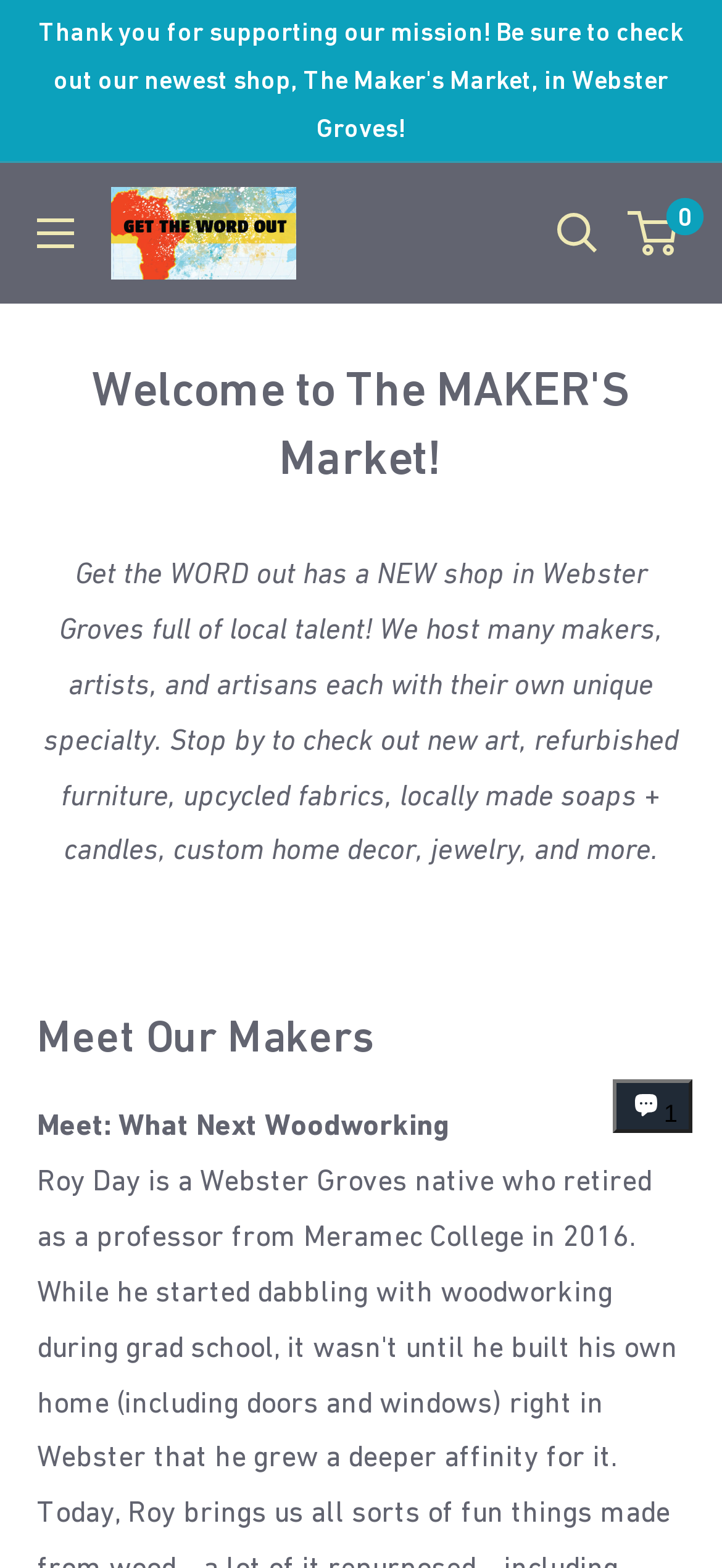Provide a one-word or brief phrase answer to the question:
What is the location of the new shop?

Webster Groves